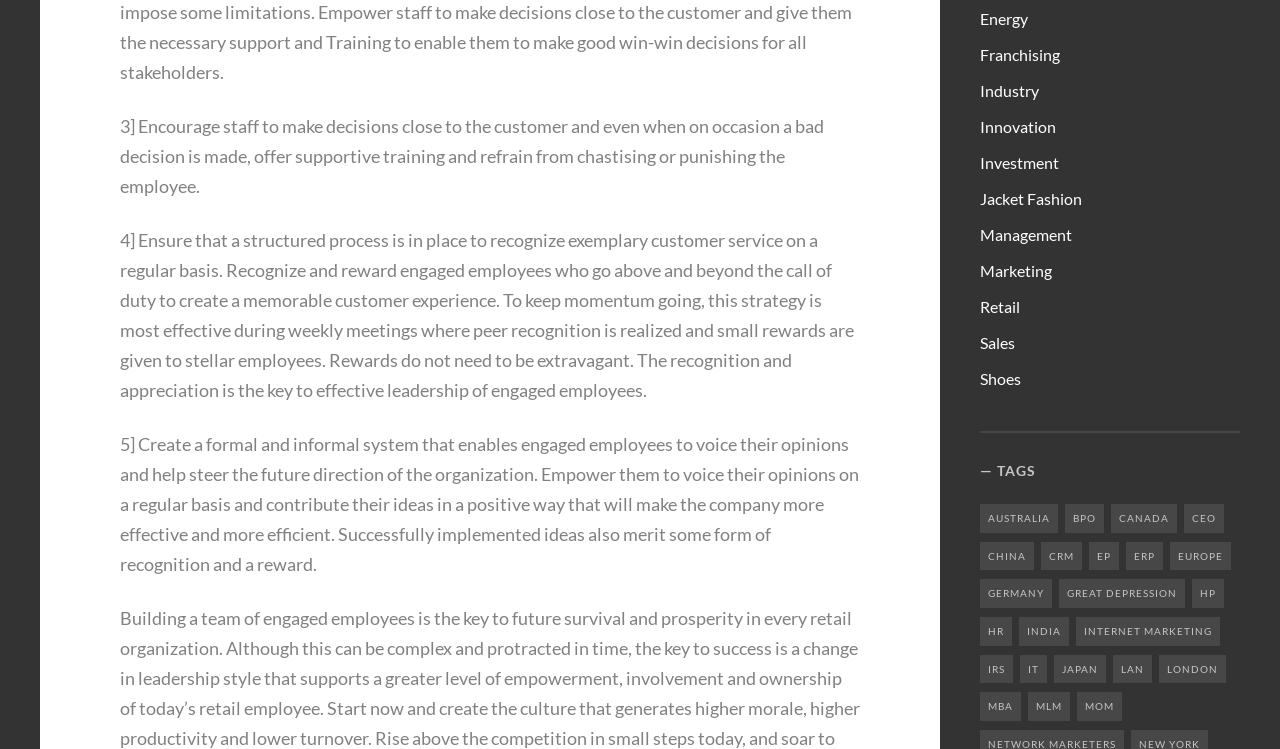Please determine the bounding box coordinates of the element's region to click for the following instruction: "Click on the 'Energy' link".

[0.766, 0.012, 0.803, 0.037]